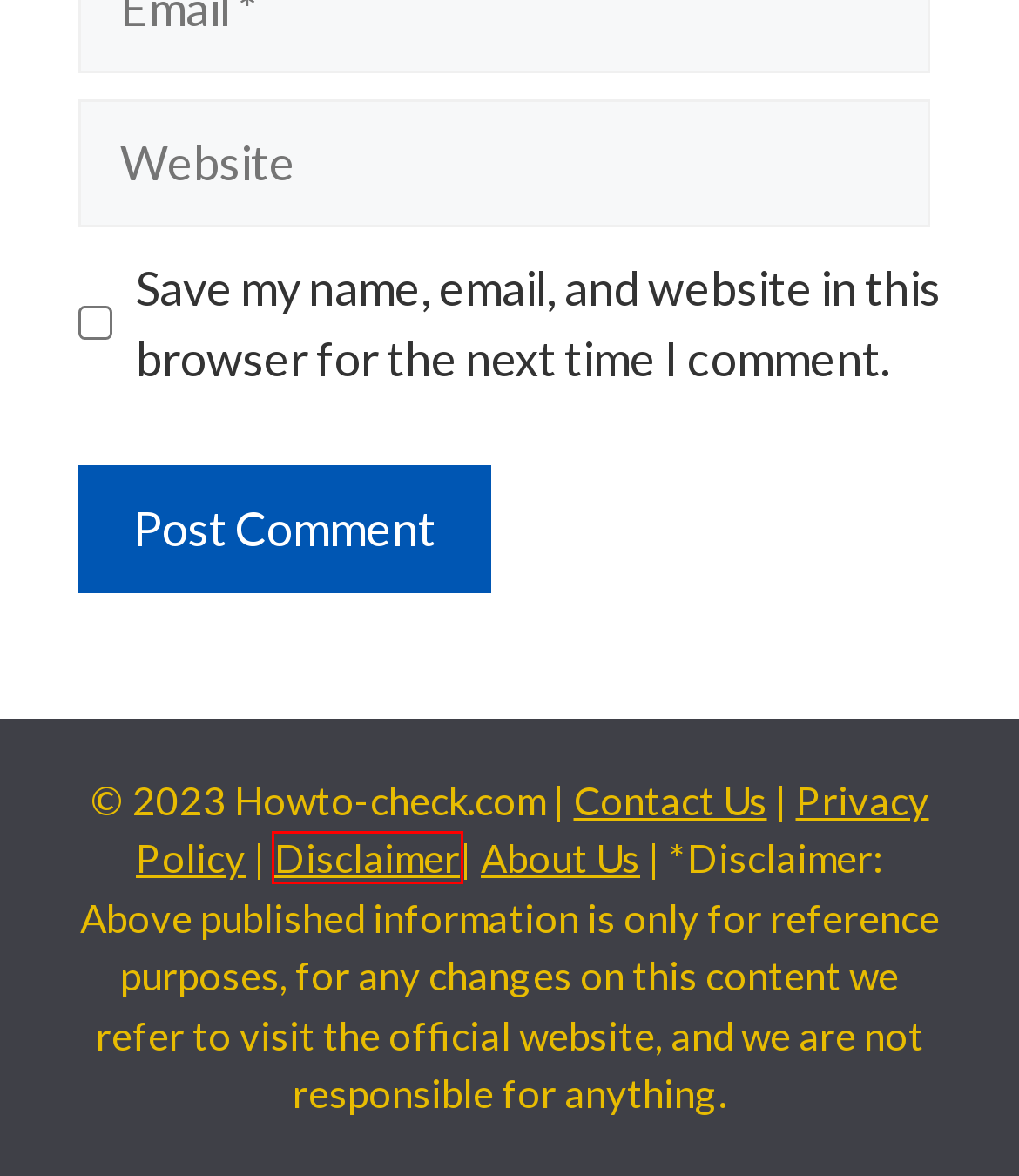You have a screenshot of a webpage, and a red bounding box highlights an element. Select the webpage description that best fits the new page after clicking the element within the bounding box. Options are:
A. Information Portal for Employee HRMS, Finance, General & Tech
B. About Us Howto-check.com
C. crsorgi.gov.in Still Birth Certificate Registration Online Login
D. crsorgi.gov.in Death Certificate Status ( Application Status ) online
E. Disclaimer-Howto-check.com
F. Crsorgi.gov.in Death Certificate Registration online Login Form
G. Privacy Policy Howto-check.com
H. Contact us Howto-check.com

E